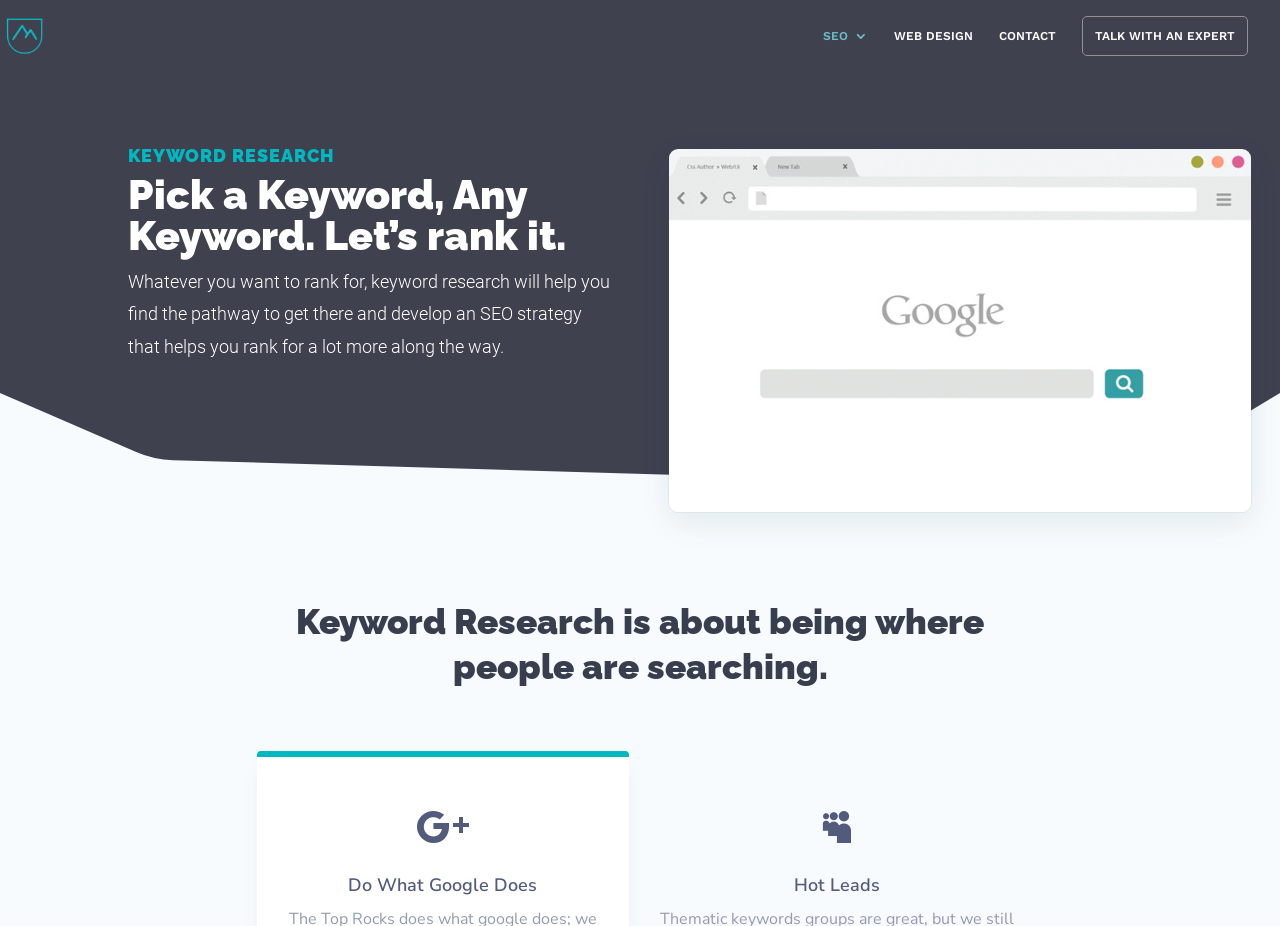Explain in detail what is displayed on the webpage.

The webpage is about keyword research and its importance in developing an effective SEO strategy. At the top left corner, there is a logo of "The Top Rocks" accompanied by a link to the website's homepage. To the right of the logo, there are four navigation links: "SEO 3", "WEB DESIGN", "CONTACT", and "TALK WITH AN EXPERT".

Below the navigation links, there is a prominent heading "KEYWORD RESEARCH" followed by a subheading "Pick a Keyword, Any Keyword. Let’s rank it." A paragraph of text explains the benefits of keyword research, stating that it helps find the pathway to rank for desired keywords and develop an SEO strategy that ranks for more keywords along the way.

Further down the page, there is another heading "Keyword Research is about being where people are searching." Below this heading, there is an icon represented by the Unicode character "\ue096". 

At the bottom of the page, there are three headings: "Do What Google Does", "Hot Leads", and another icon represented by the Unicode character "\ue0a1" between them.